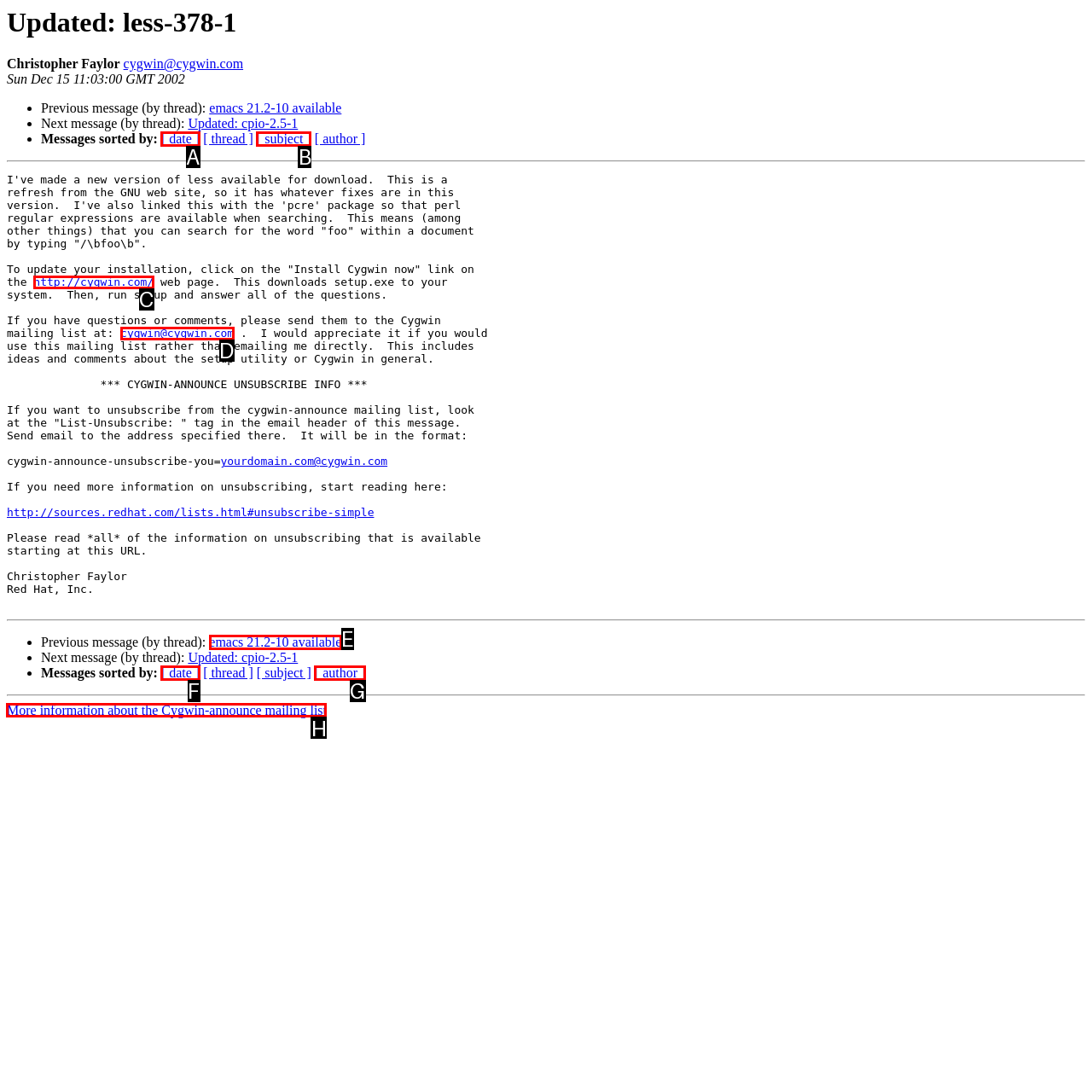Choose the letter that corresponds to the correct button to accomplish the task: Get more information about the Cygwin-announce mailing list
Reply with the letter of the correct selection only.

H